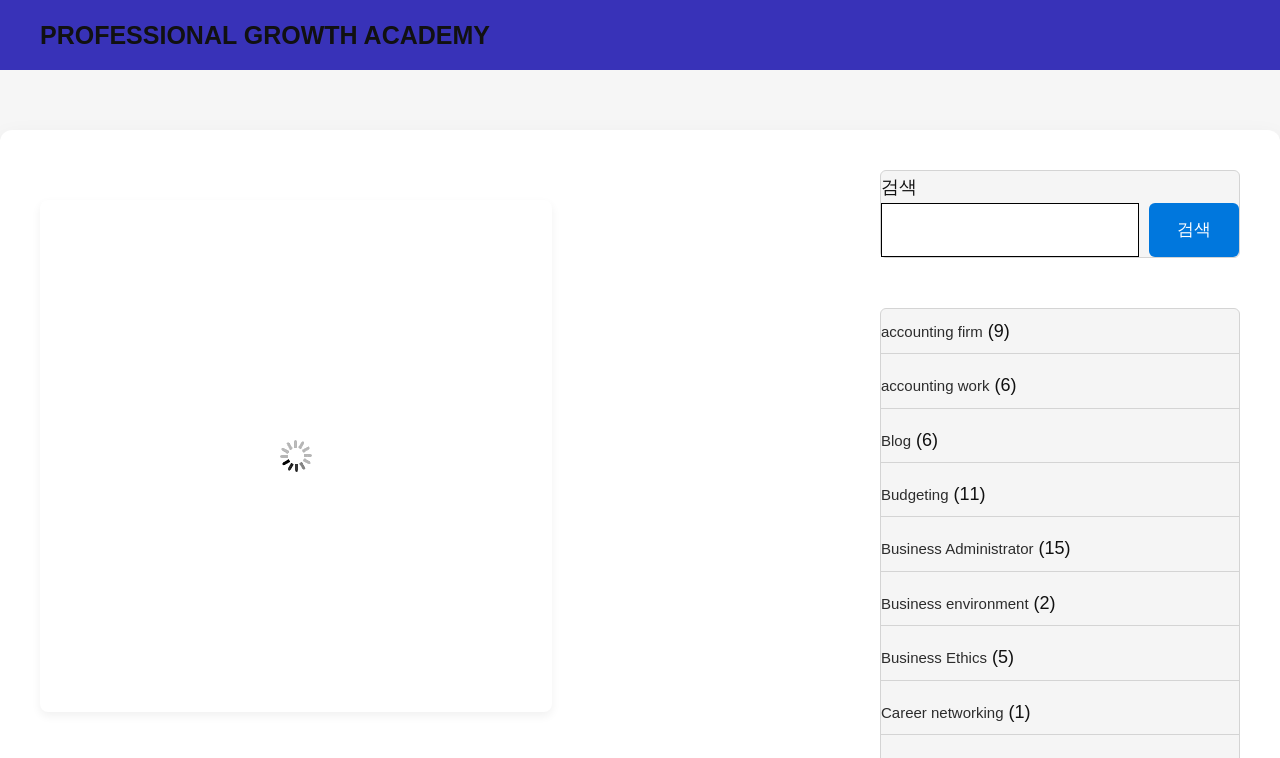Provide your answer in one word or a succinct phrase for the question: 
What is the name of the academy?

PROFESSIONAL GROWTH ACADEMY